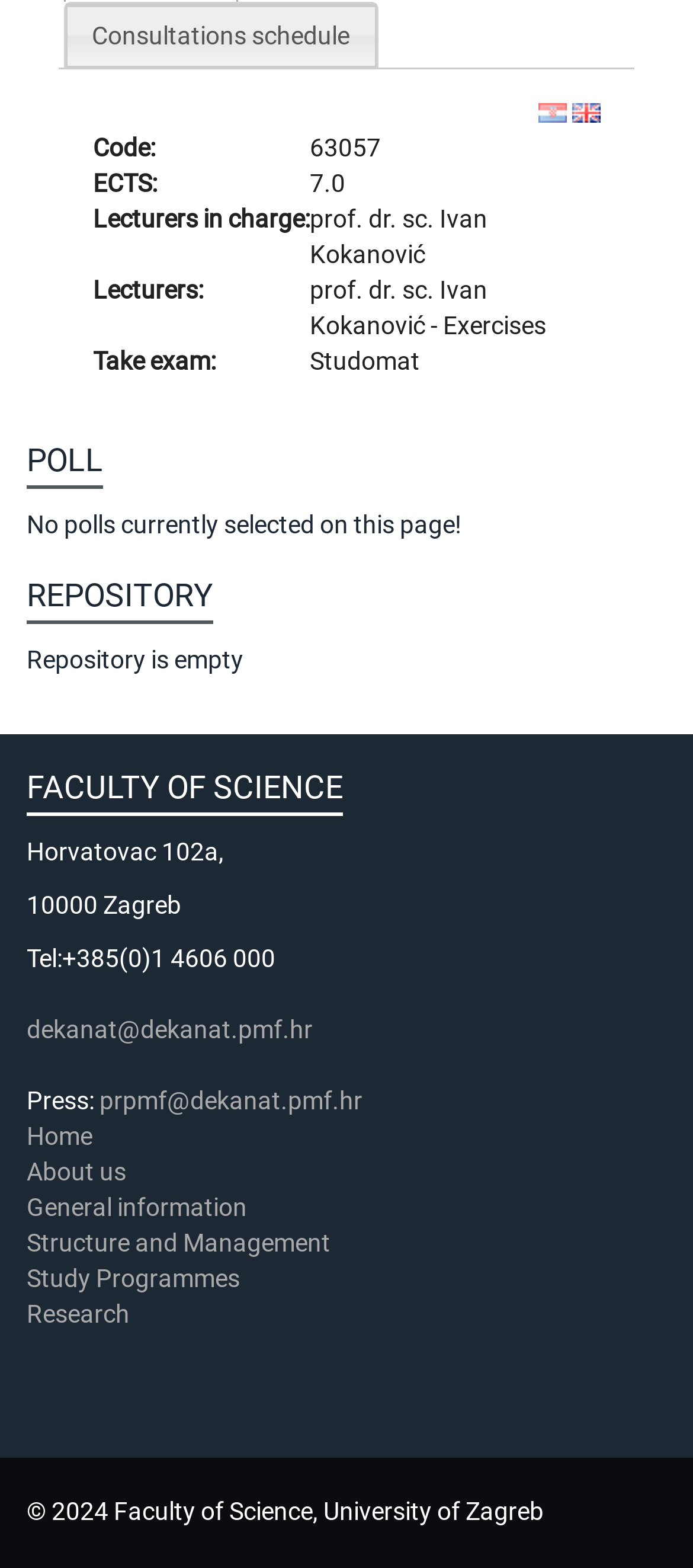Find the bounding box coordinates of the element I should click to carry out the following instruction: "Access Studomat".

[0.447, 0.221, 0.606, 0.239]